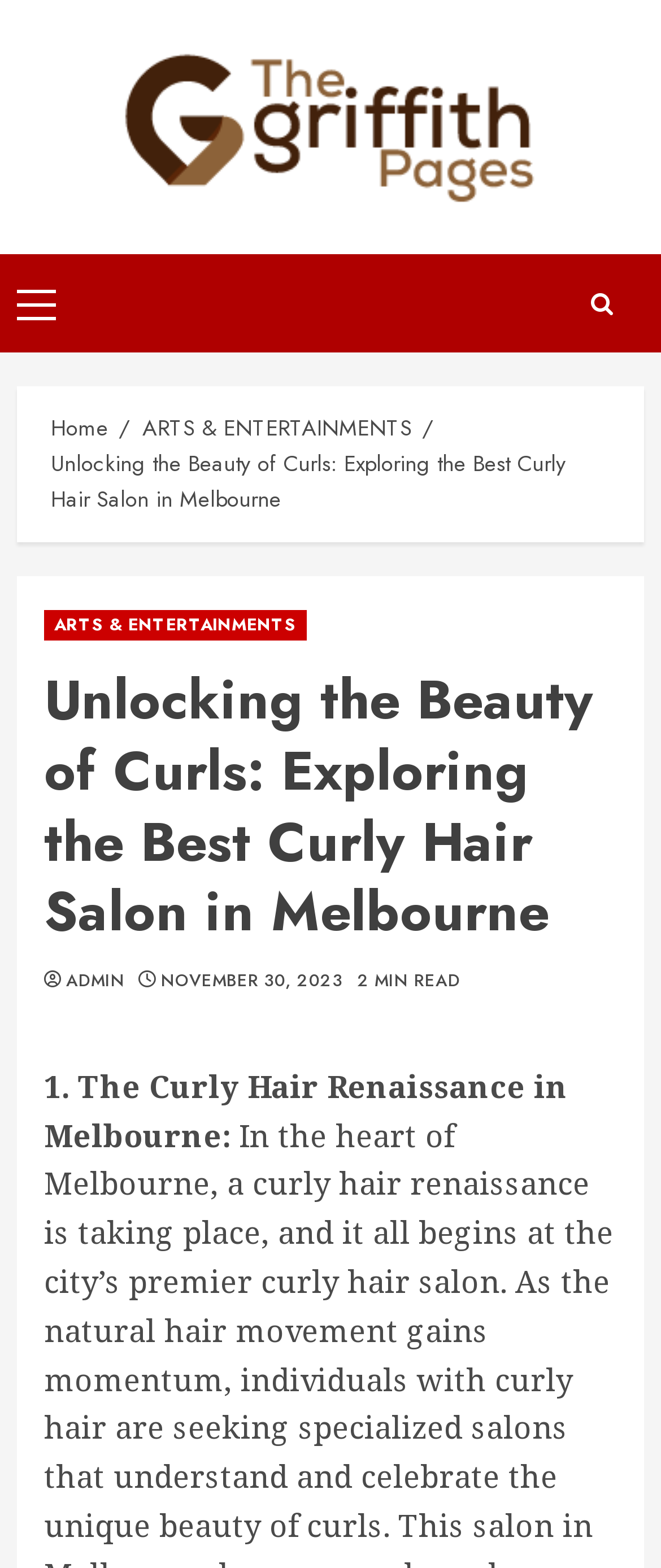Identify the bounding box coordinates for the UI element described as follows: "Admin". Ensure the coordinates are four float numbers between 0 and 1, formatted as [left, top, right, bottom].

[0.1, 0.618, 0.188, 0.633]